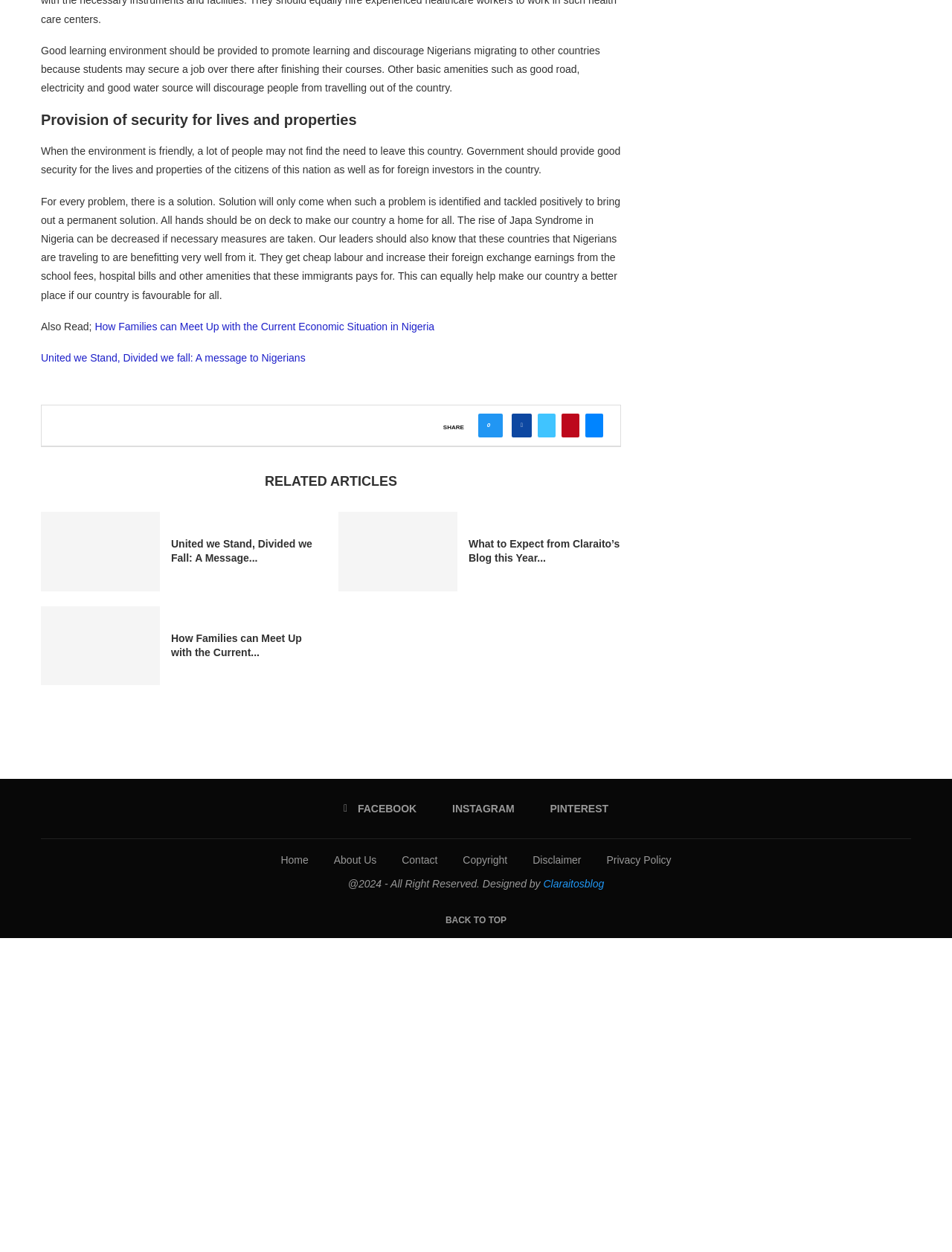What is the copyright year of the blog?
Using the image, answer in one word or phrase.

2024